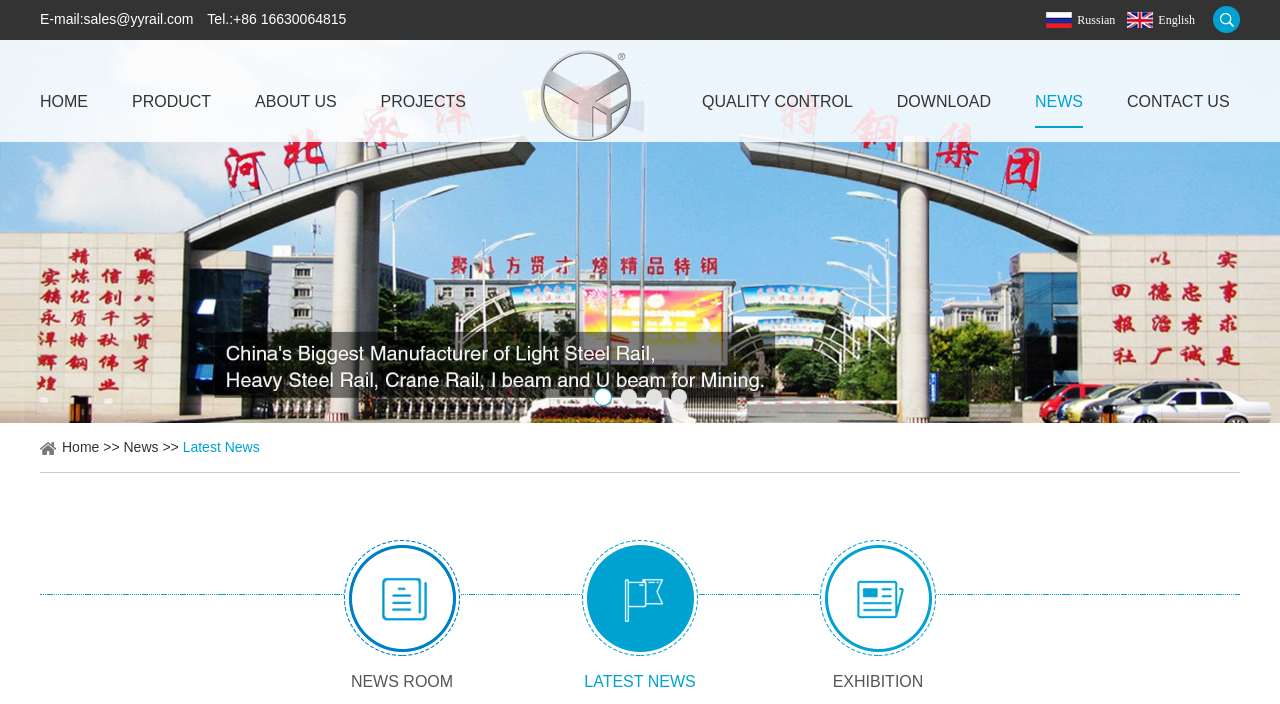Use the details in the image to answer the question thoroughly: 
What are the two language options available on the webpage?

The language options are located on the top right corner of the webpage, with 'Russian' and 'English' links available.